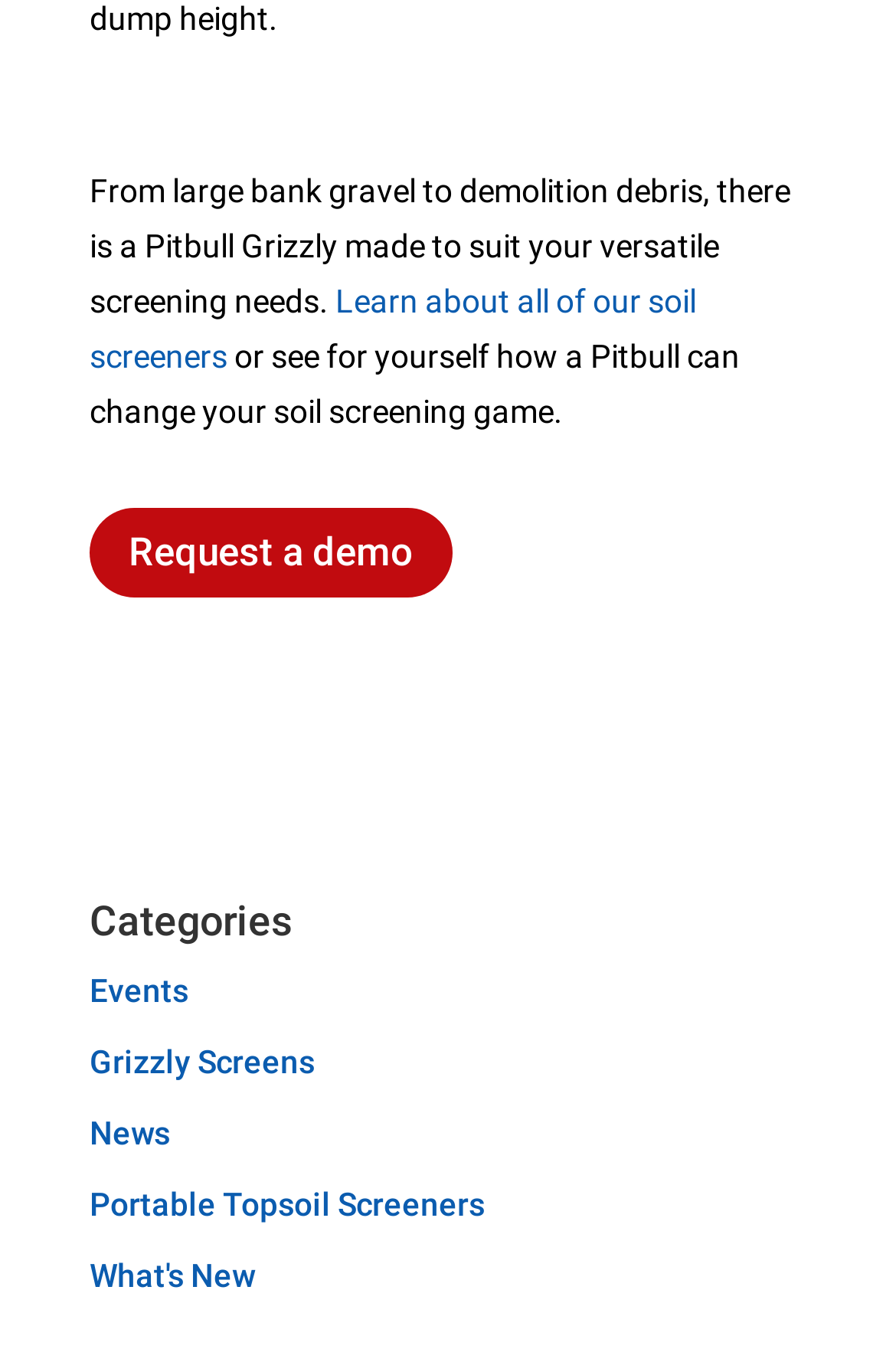Please predict the bounding box coordinates (top-left x, top-left y, bottom-right x, bottom-right y) for the UI element in the screenshot that fits the description: Request a demo

[0.1, 0.377, 0.505, 0.444]